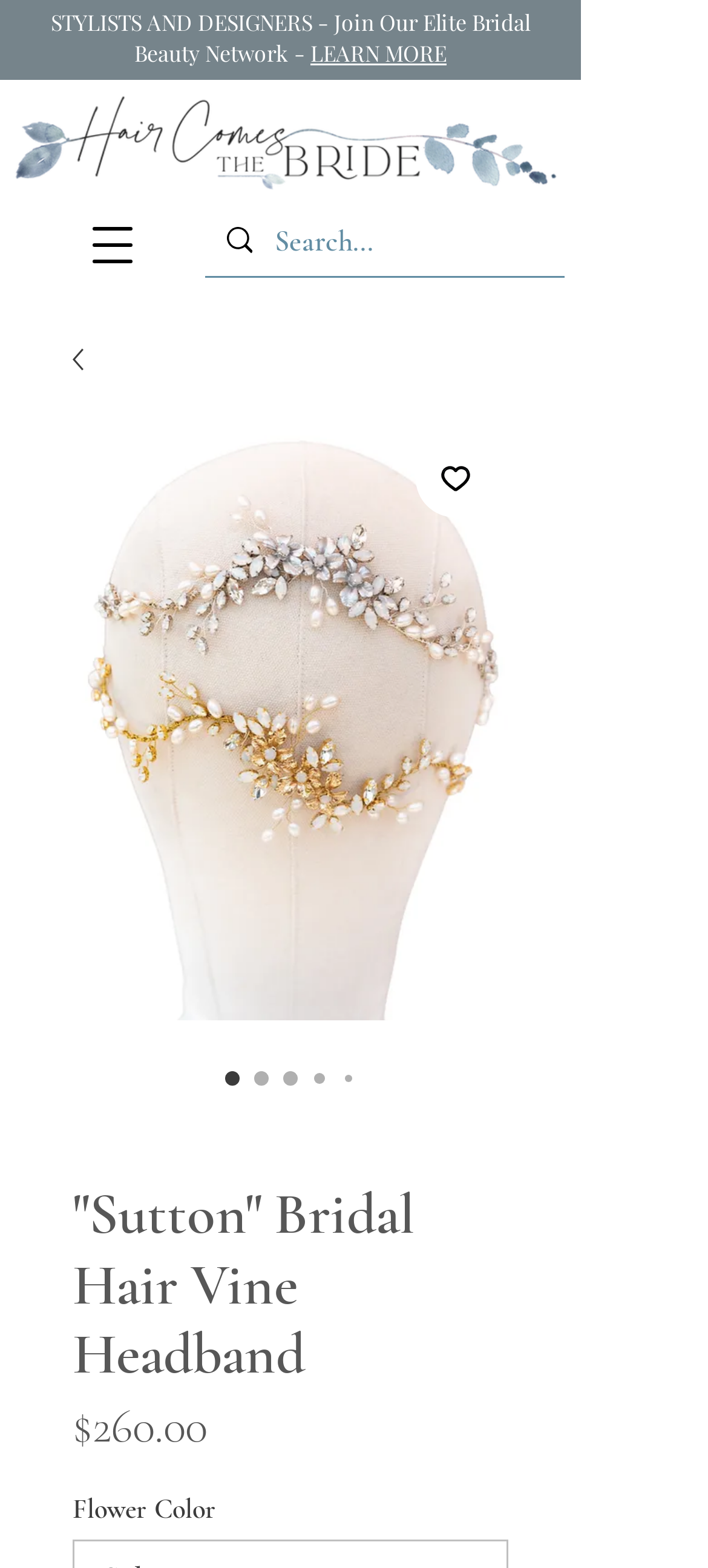Find the bounding box coordinates for the HTML element described in this sentence: "LEARN MORE". Provide the coordinates as four float numbers between 0 and 1, in the format [left, top, right, bottom].

[0.438, 0.024, 0.631, 0.043]